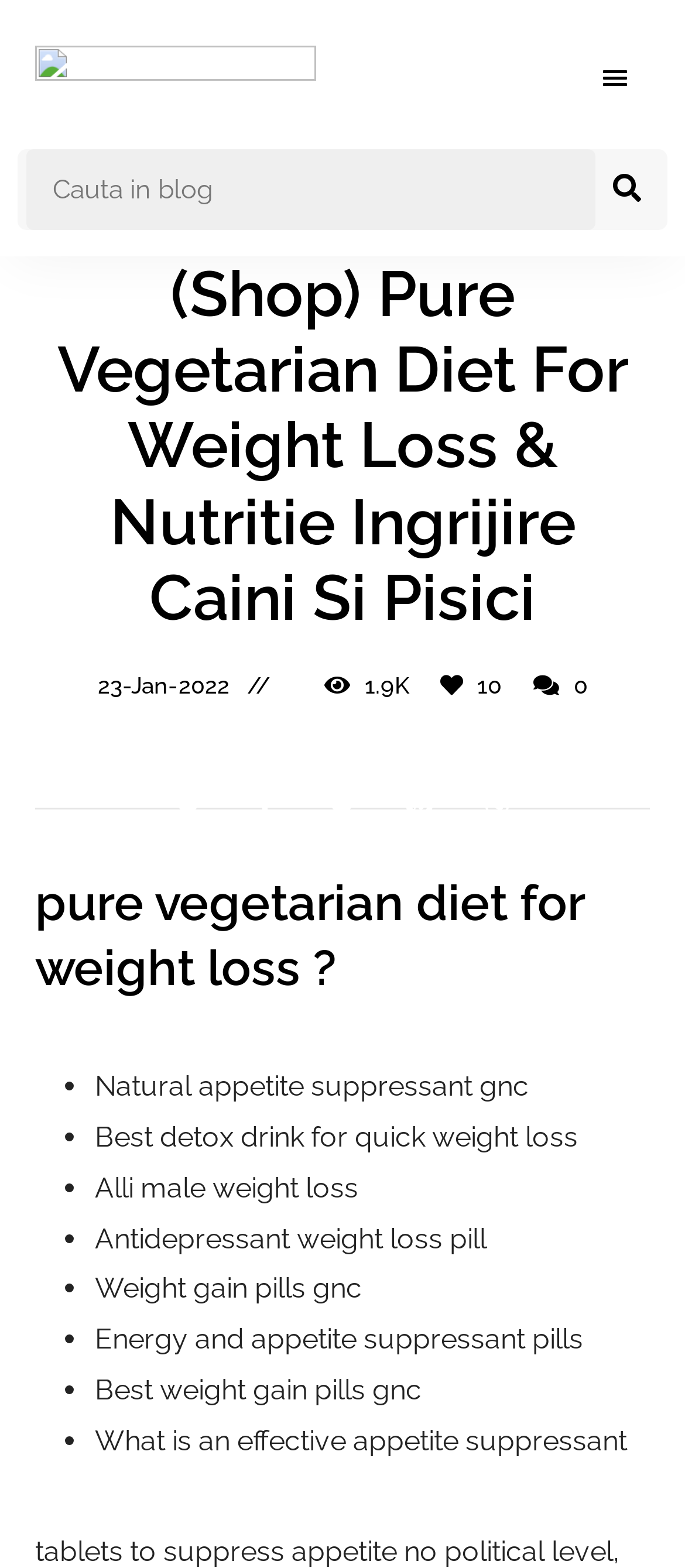Based on the image, provide a detailed and complete answer to the question: 
What is the date of the post?

I found the answer by looking at the StaticText element with the text '23-Jan-2022' which is located below the heading '(Shop) Pure Vegetarian Diet For Weight Loss & Nutritie Ingrijire Caini Si Pisici'.